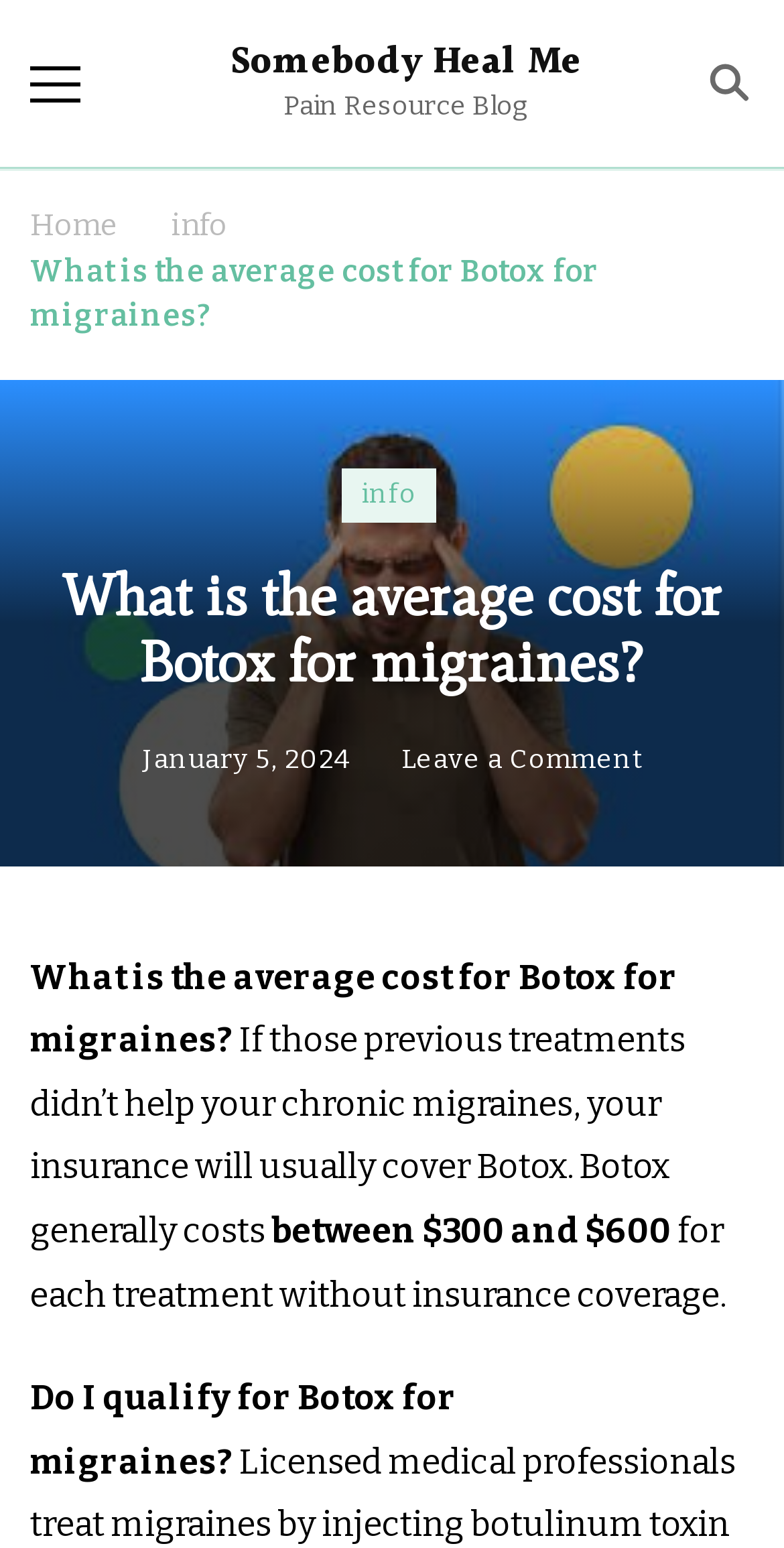Please find the main title text of this webpage.

What is the average cost for Botox for migraines?